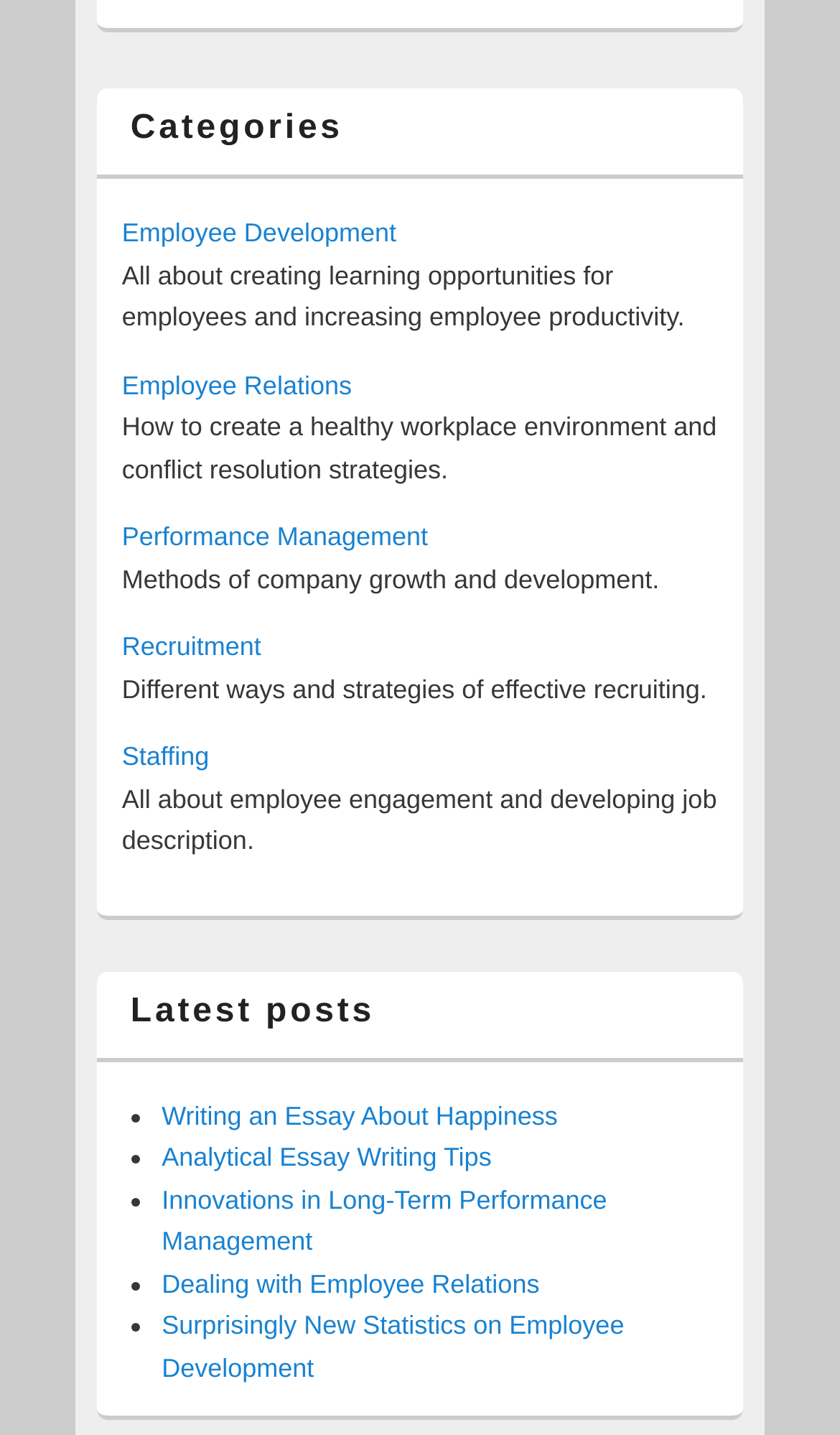Locate the bounding box coordinates of the clickable element to fulfill the following instruction: "Read about Performance Management". Provide the coordinates as four float numbers between 0 and 1 in the format [left, top, right, bottom].

[0.145, 0.364, 0.509, 0.385]